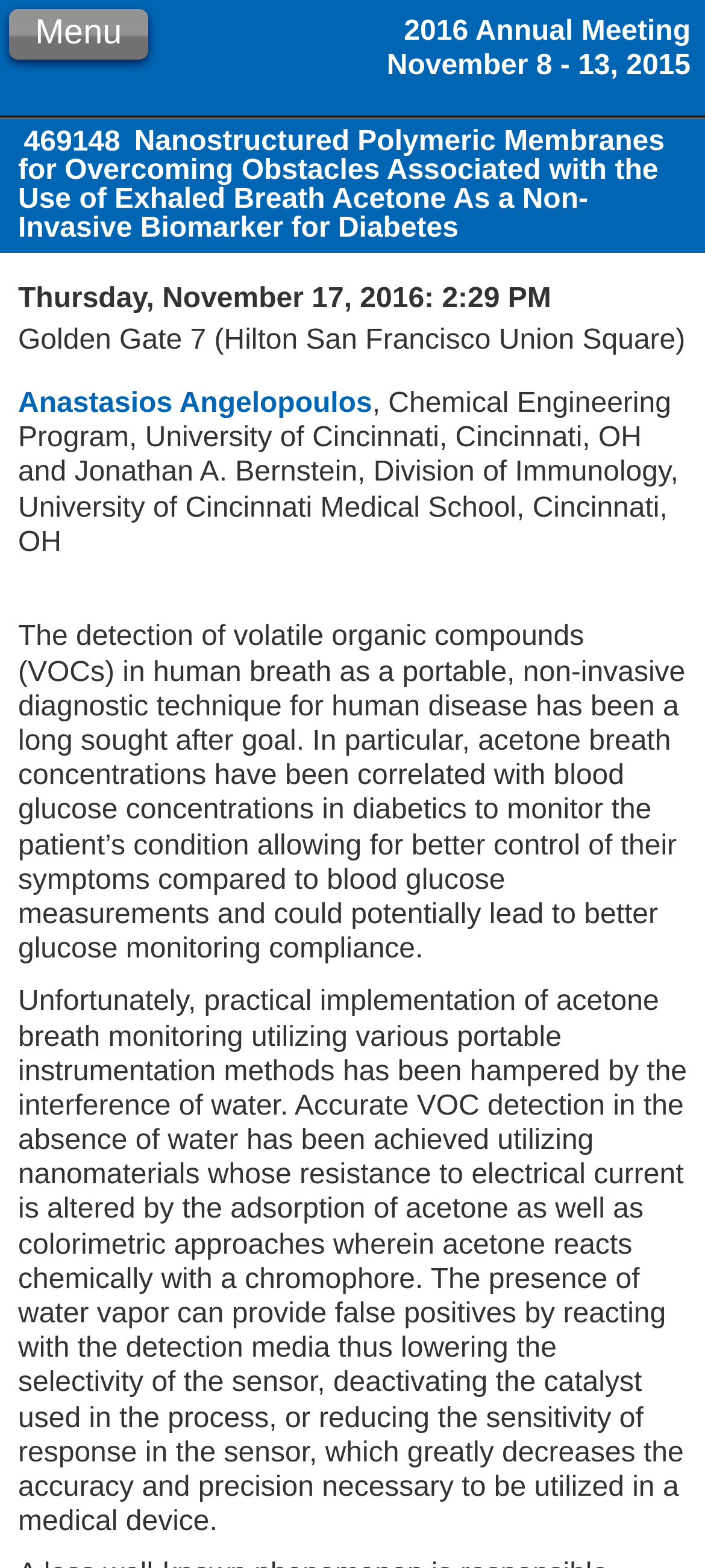Where is the meeting taking place?
Could you answer the question with a detailed and thorough explanation?

I found the answer by looking at the StaticText element with the text 'Golden Gate 7 (Hilton San Francisco Union Square)' which provides the location of the meeting.